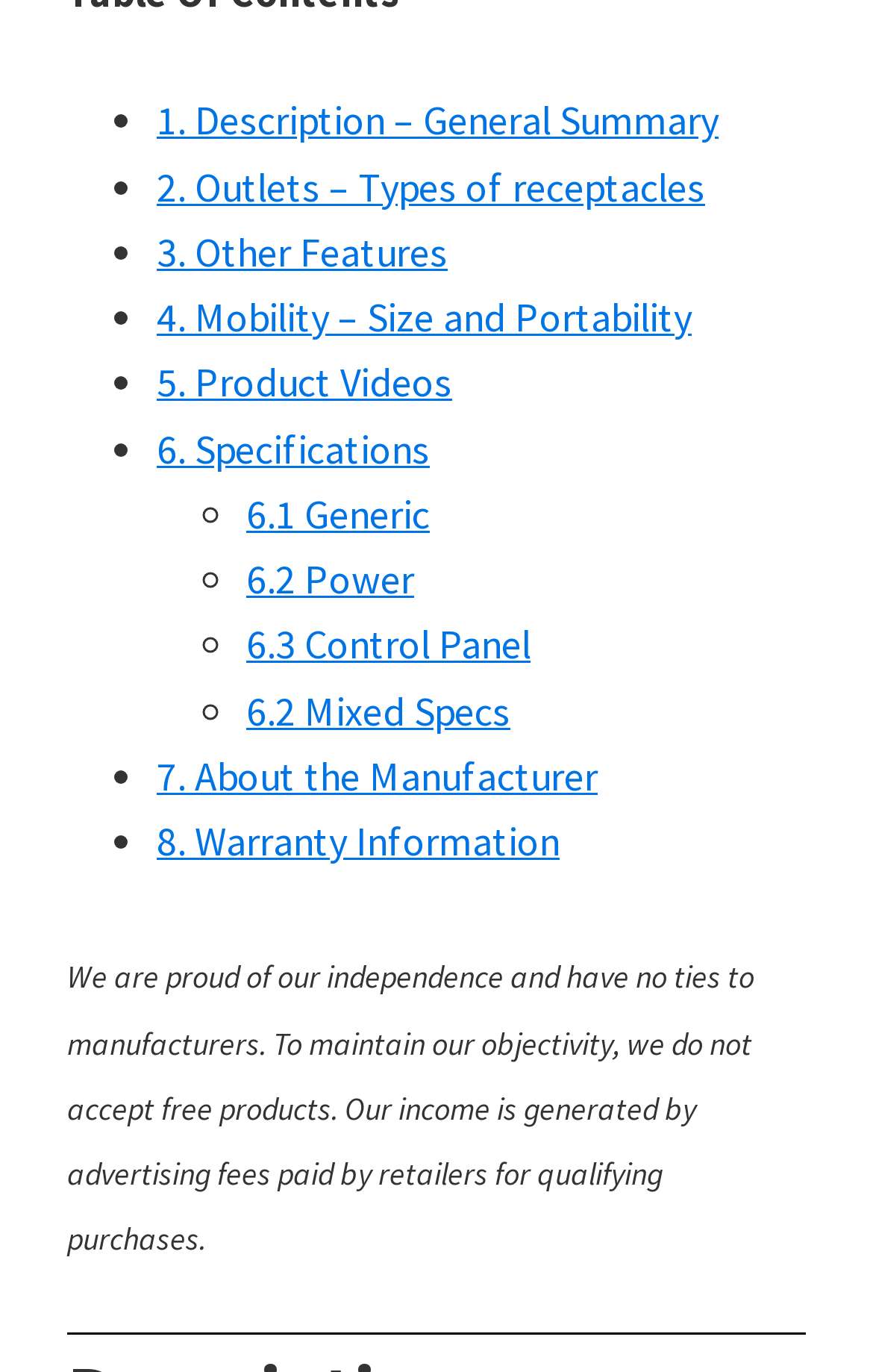Please answer the following question using a single word or phrase: How many main features are listed?

8